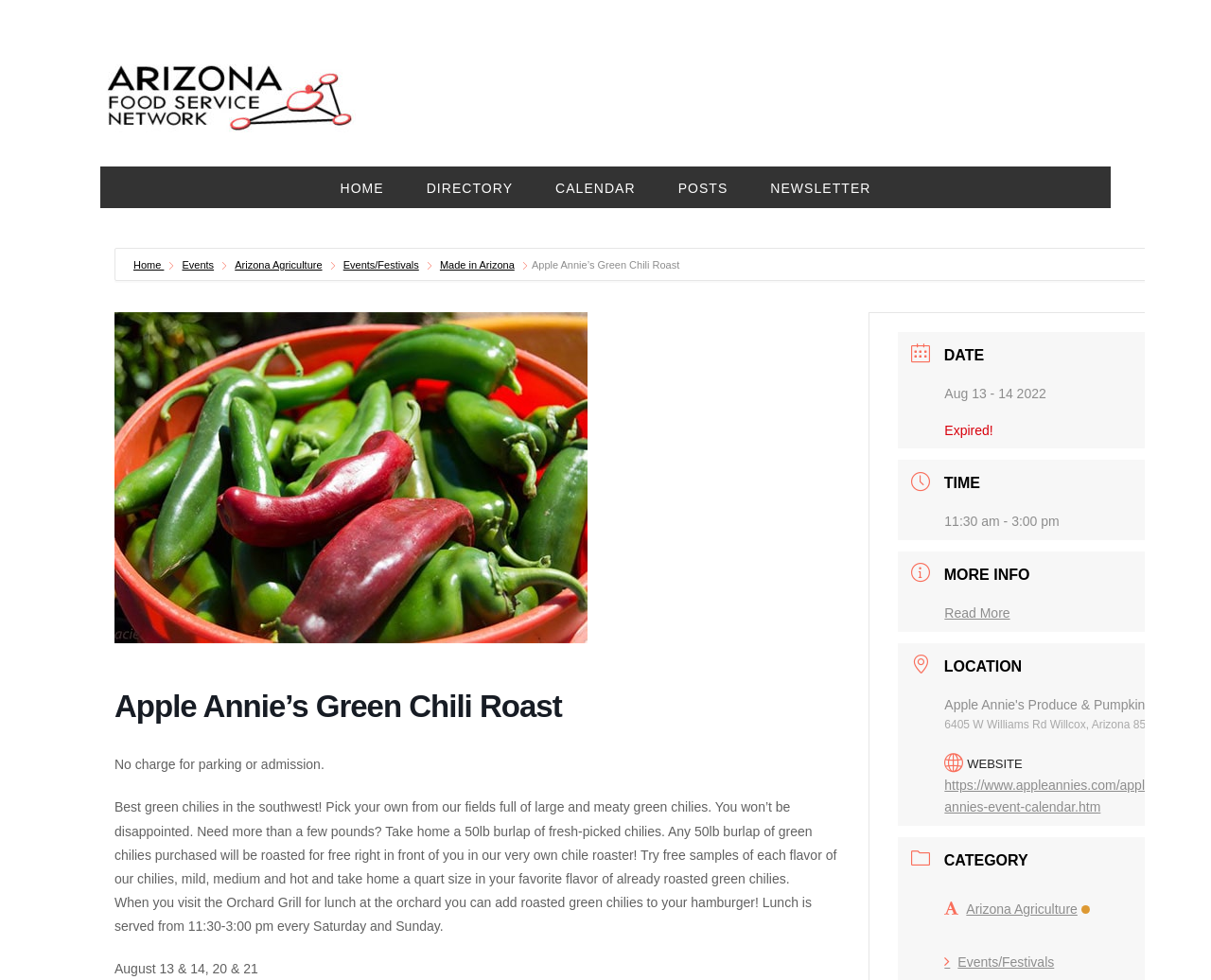Determine the bounding box coordinates of the clickable region to carry out the instruction: "Read more about Apple Annie’s Green Chili Roast".

[0.78, 0.618, 0.834, 0.633]